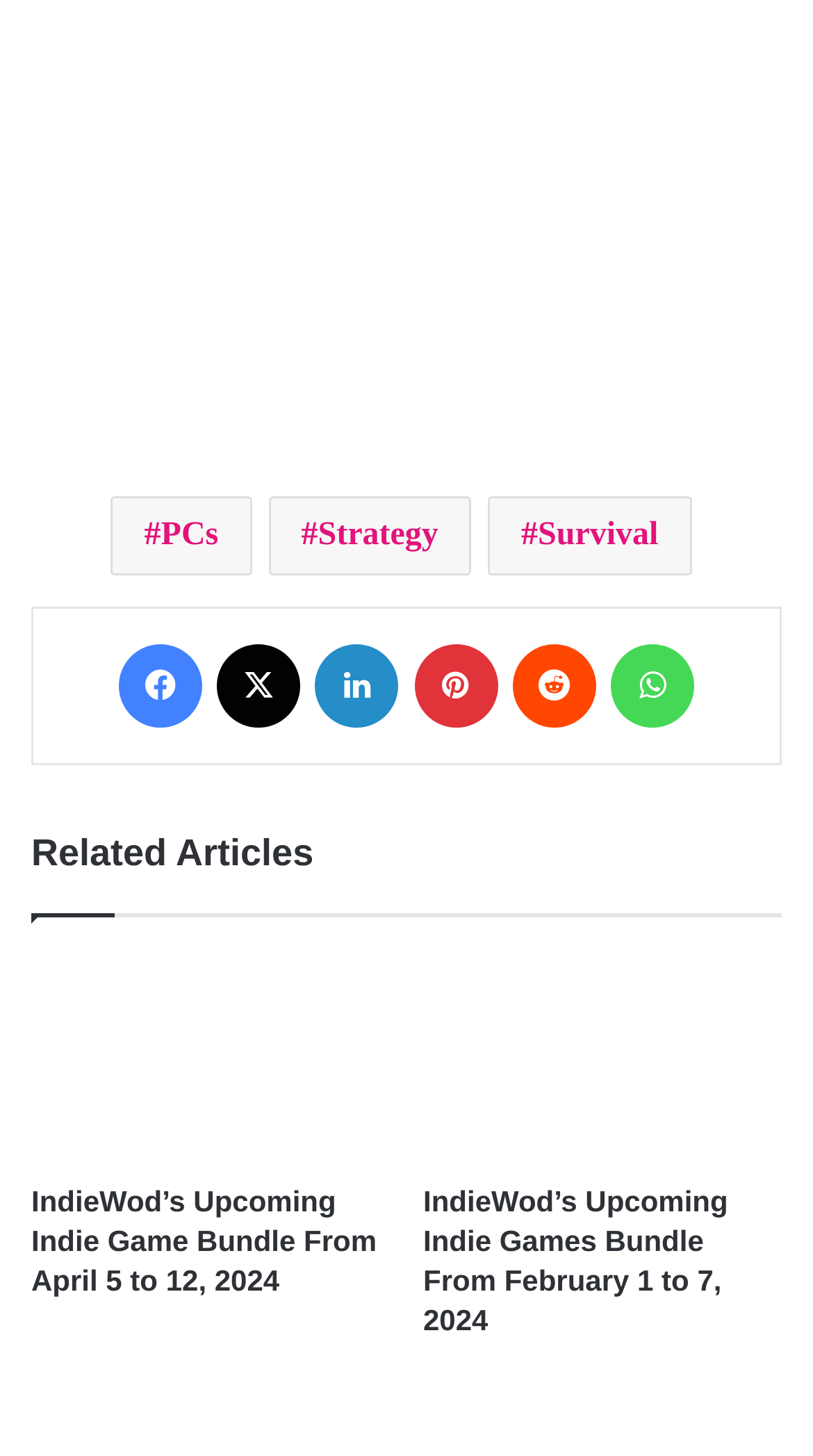Respond to the question below with a concise word or phrase:
What is the title of the first related article?

IndieWod’s Upcoming Indie Game Bundle From April 5 to 12, 2024